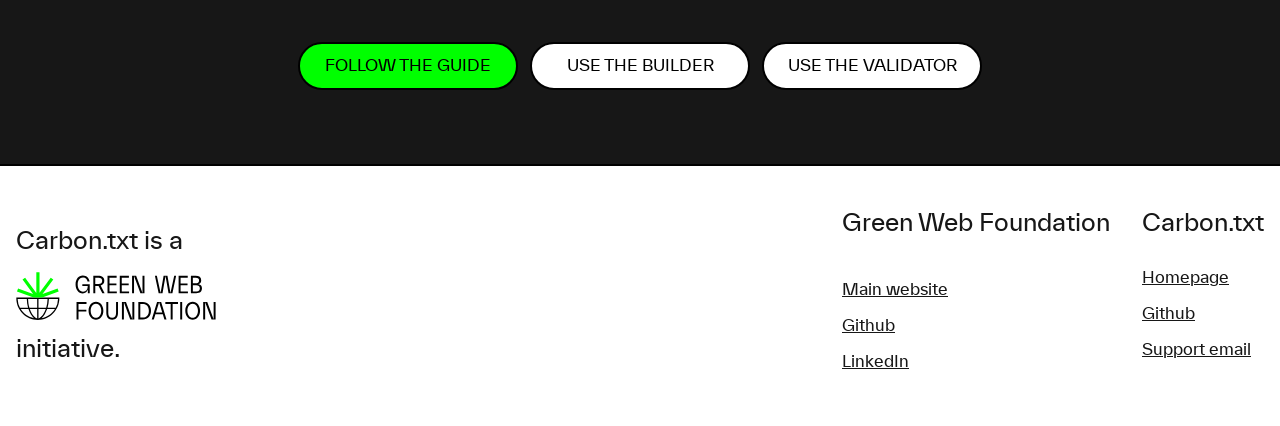Find the bounding box coordinates for the element described here: "Follow the guide".

[0.233, 0.099, 0.405, 0.211]